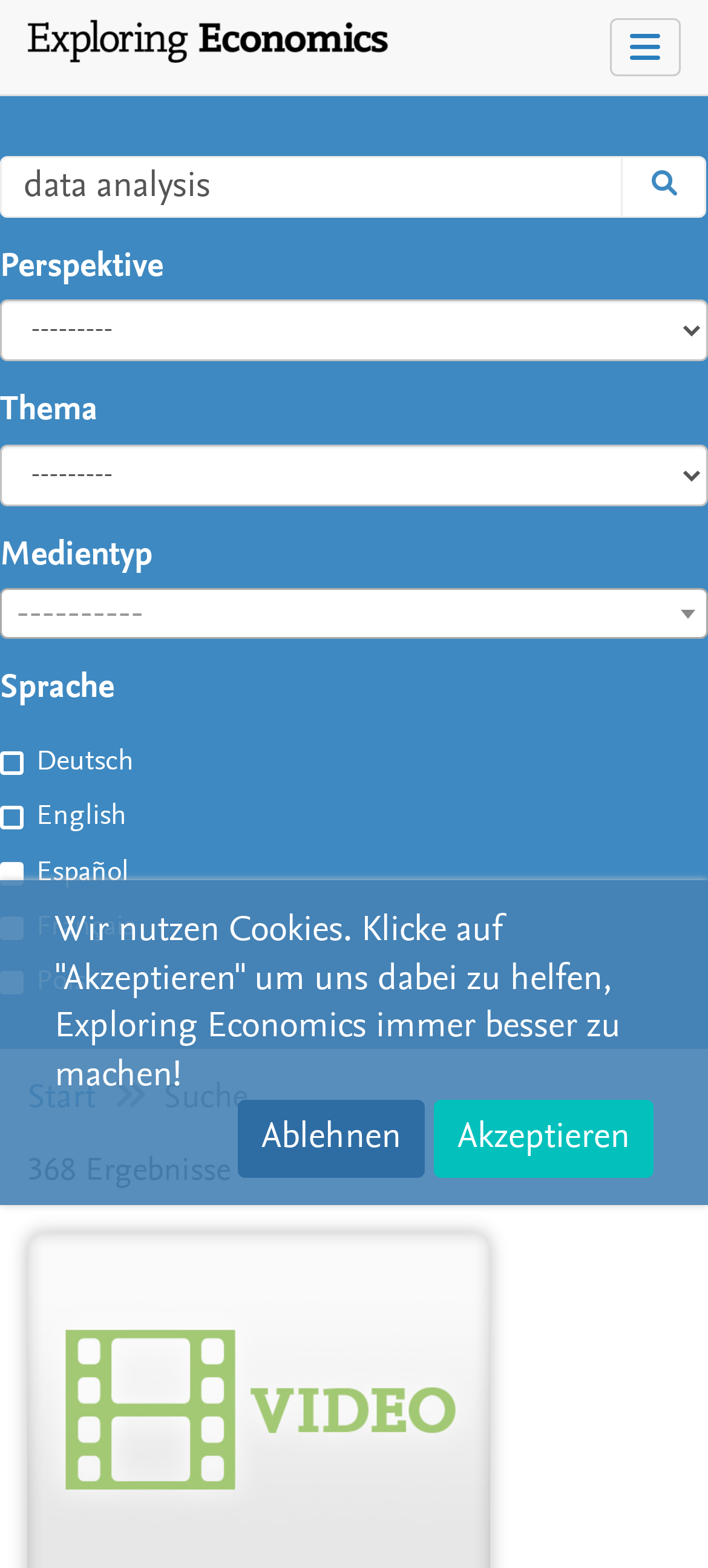Identify the bounding box coordinates of the area that should be clicked in order to complete the given instruction: "search for data analysis". The bounding box coordinates should be four float numbers between 0 and 1, i.e., [left, top, right, bottom].

[0.0, 0.1, 0.879, 0.139]